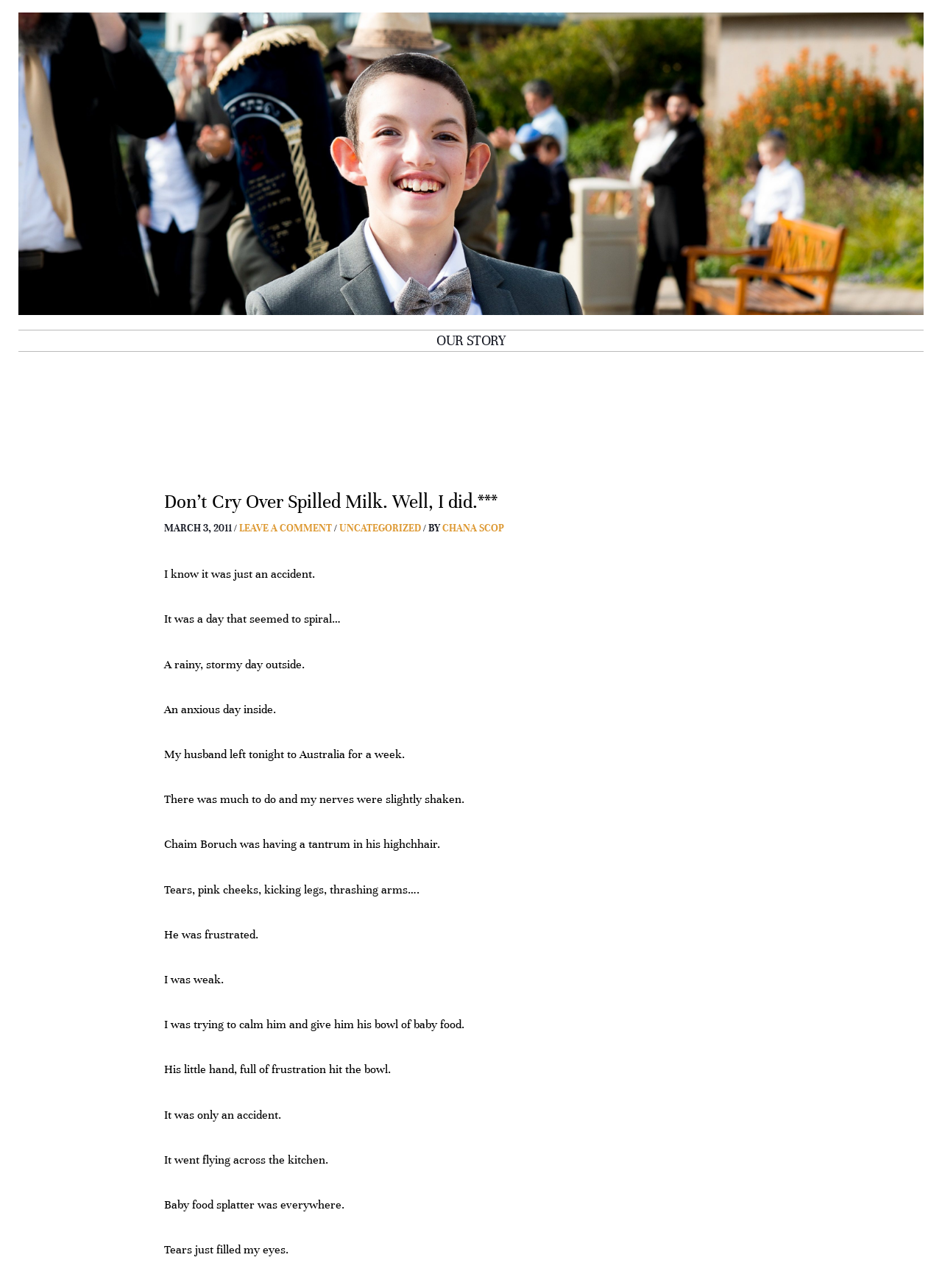Given the webpage screenshot, identify the bounding box of the UI element that matches this description: "Uncategorized".

[0.36, 0.405, 0.447, 0.415]